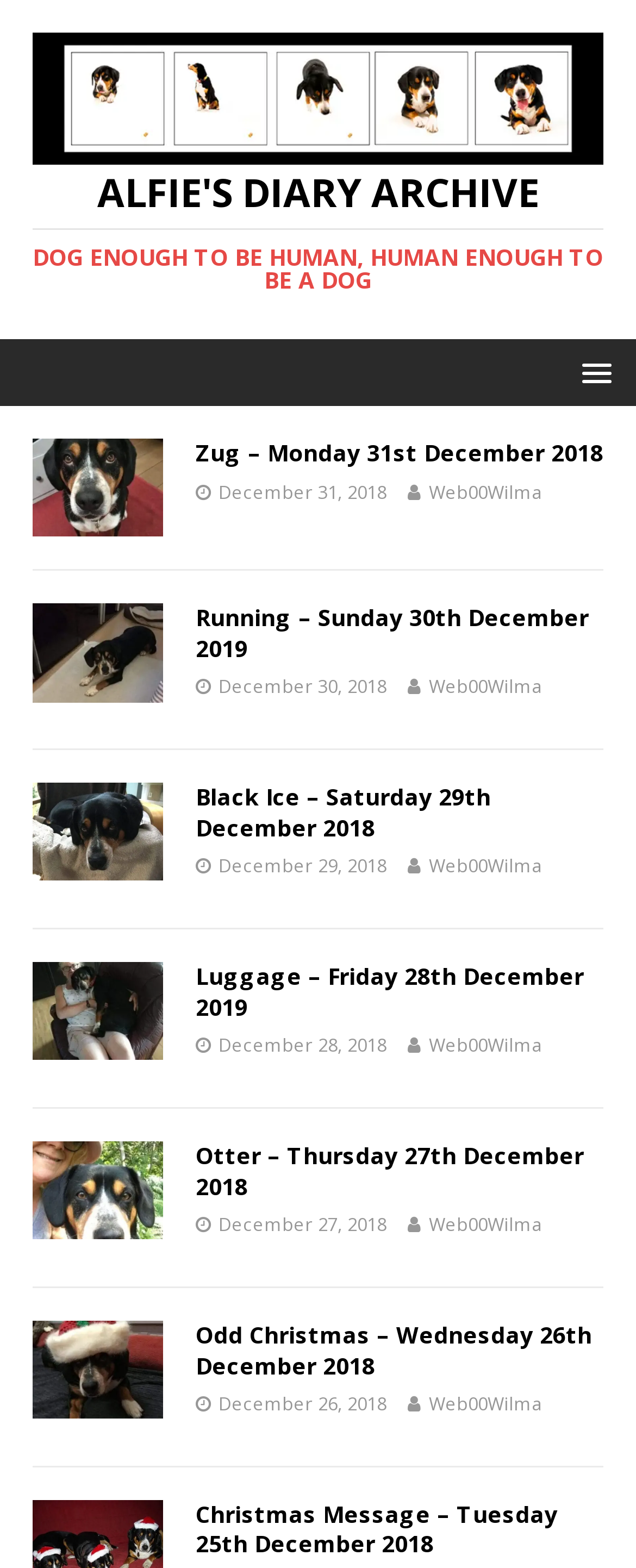What is the date of the latest article?
Based on the screenshot, respond with a single word or phrase.

December 31, 2018